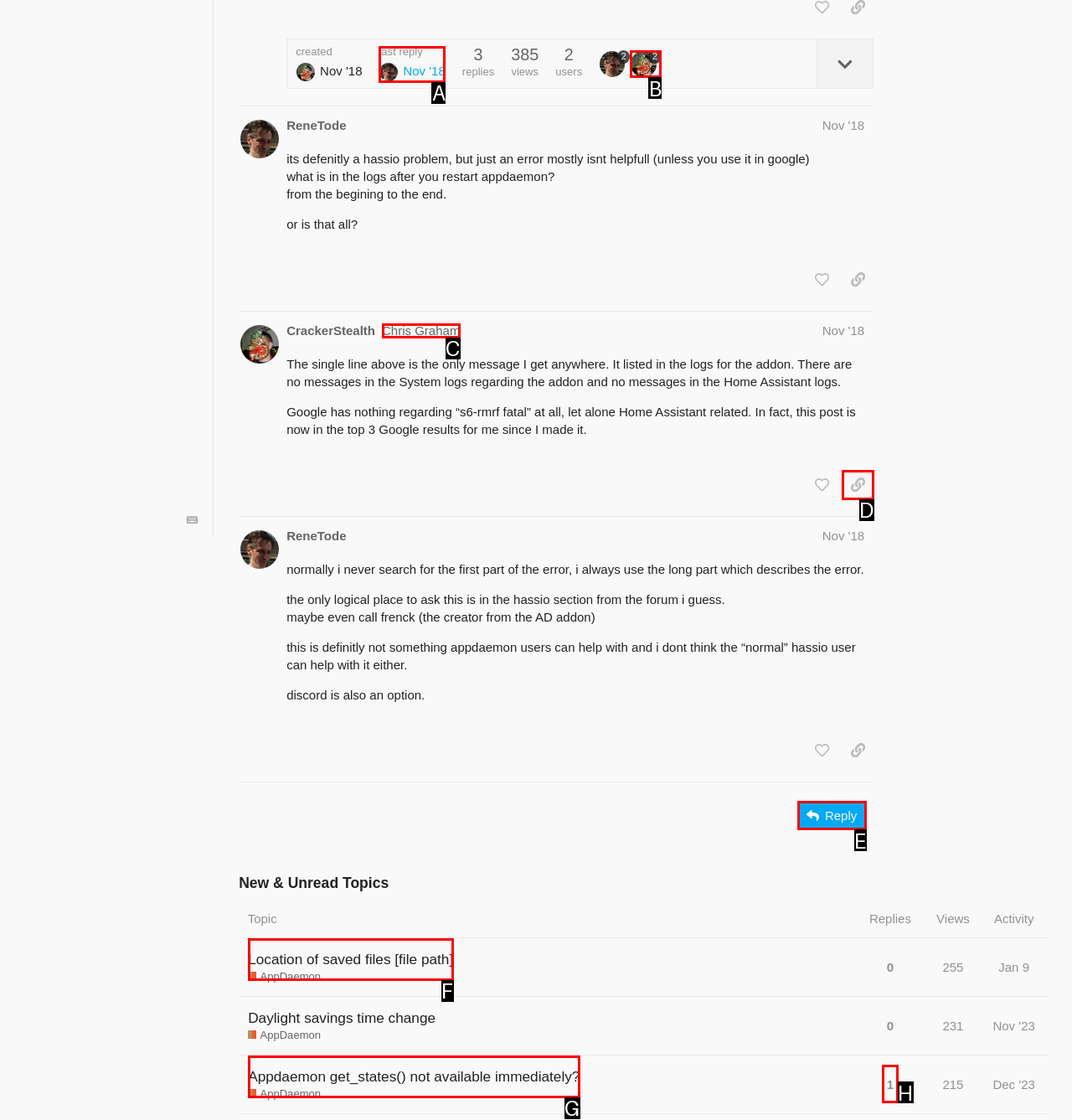Determine which HTML element matches the given description: Appdaemon get_states() not available immediately?. Provide the corresponding option's letter directly.

G